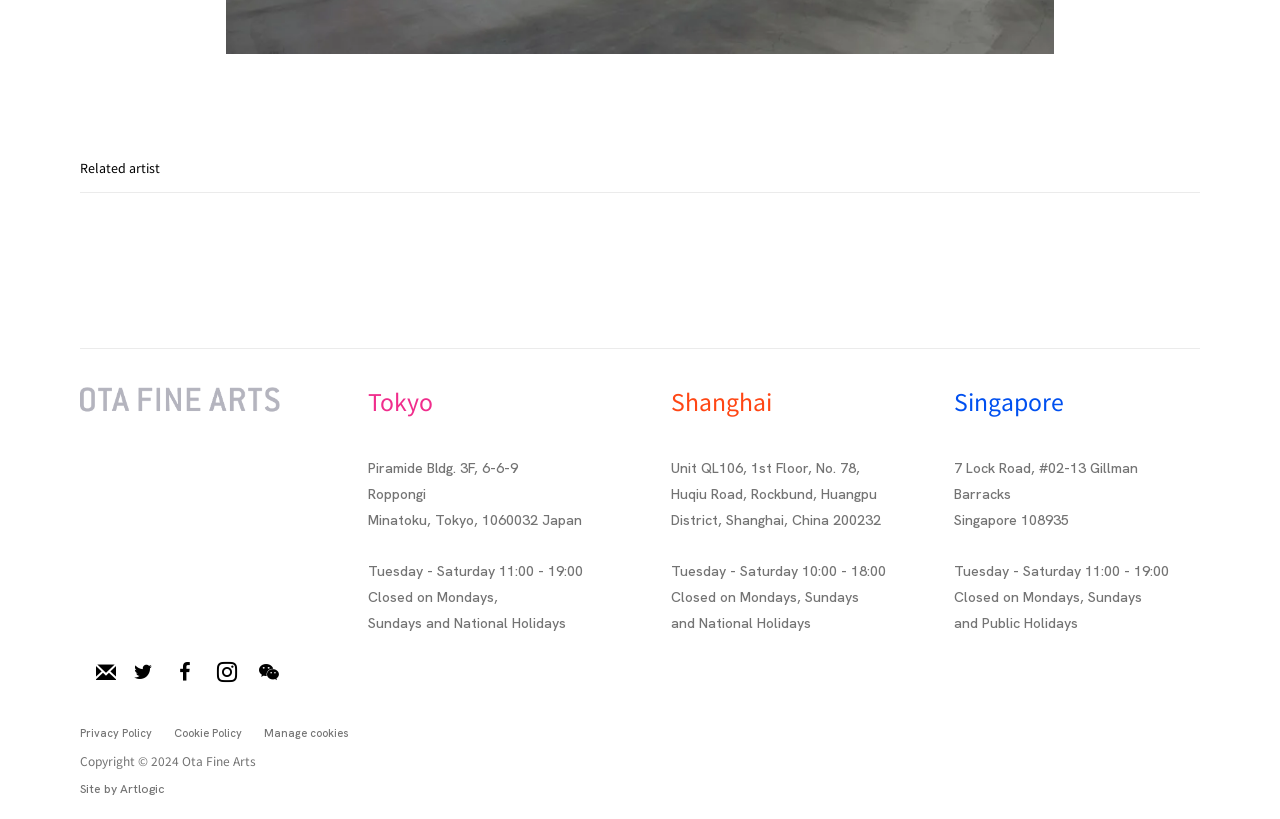Please identify the coordinates of the bounding box for the clickable region that will accomplish this instruction: "View the PRODUCTS page".

None